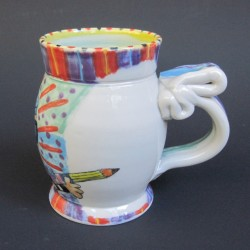What is depicted on the mug's body?
Relying on the image, give a concise answer in one word or a brief phrase.

stripes and doodles